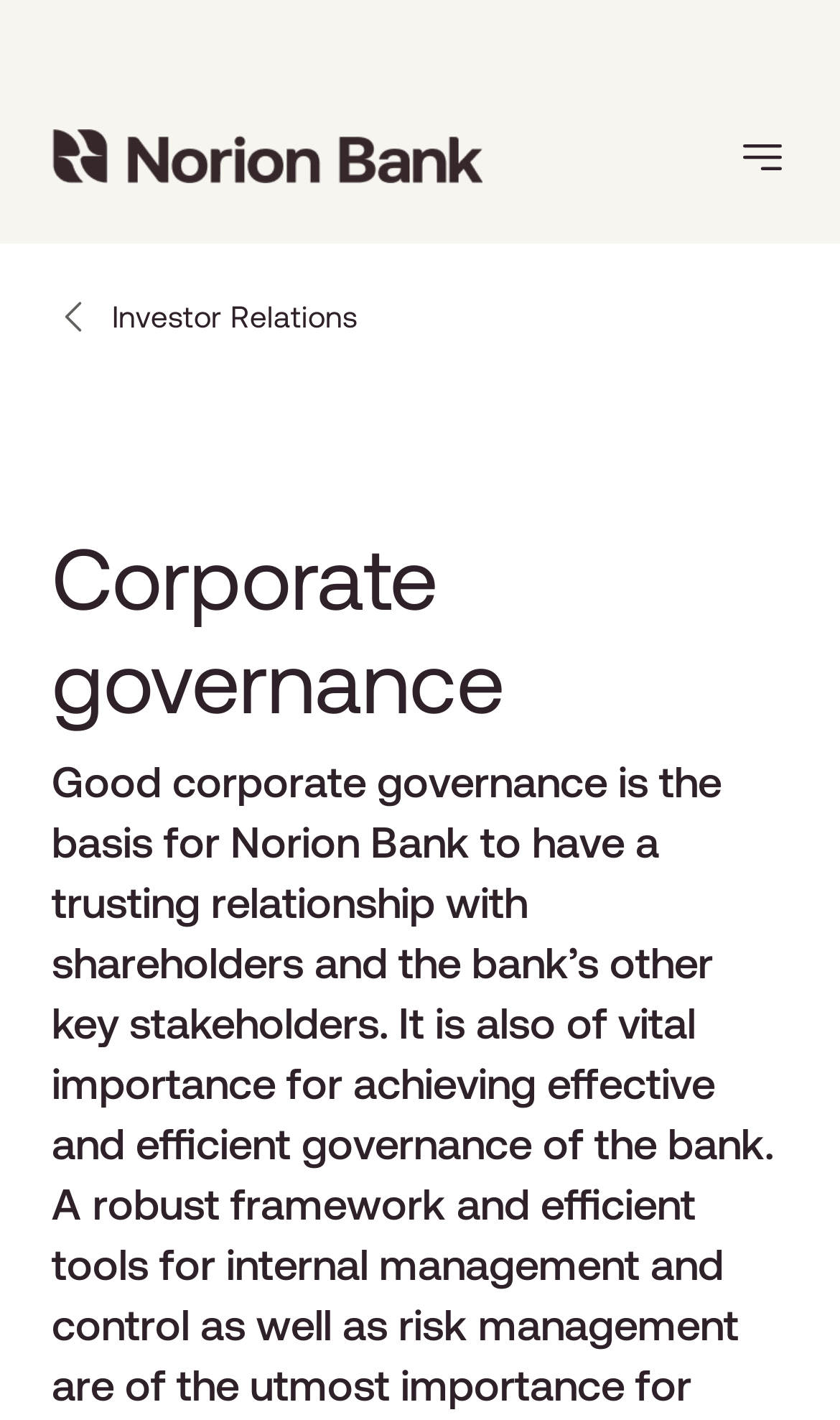Given the element description "aria-label="menu"", identify the bounding box of the corresponding UI element.

[0.877, 0.092, 0.938, 0.128]